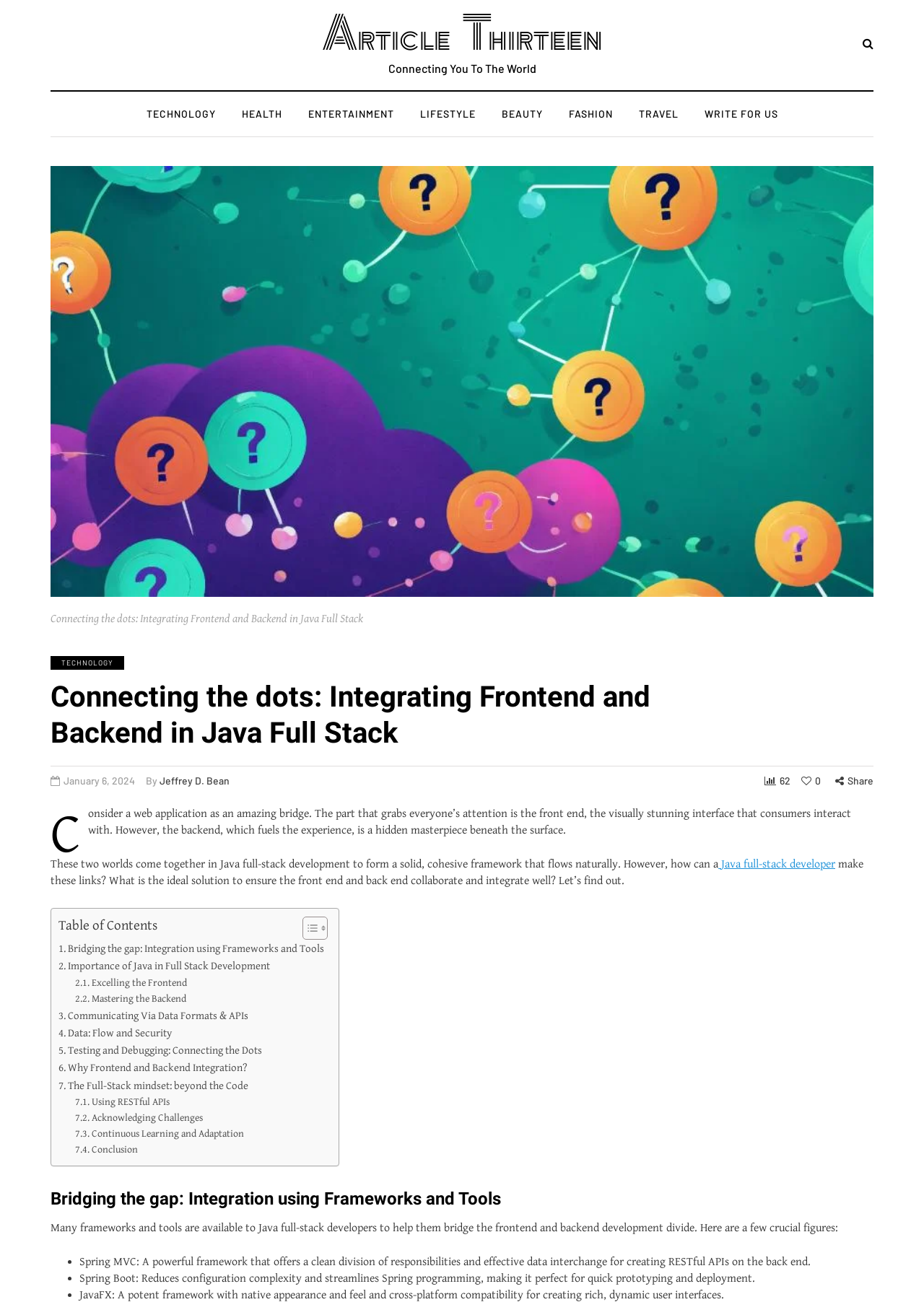Refer to the image and provide an in-depth answer to the question: 
Who is the author of the article?

I found the author's name by looking at the link element with the text 'Jeffrey D. Bean' which is located below the title of the article and above the published date.